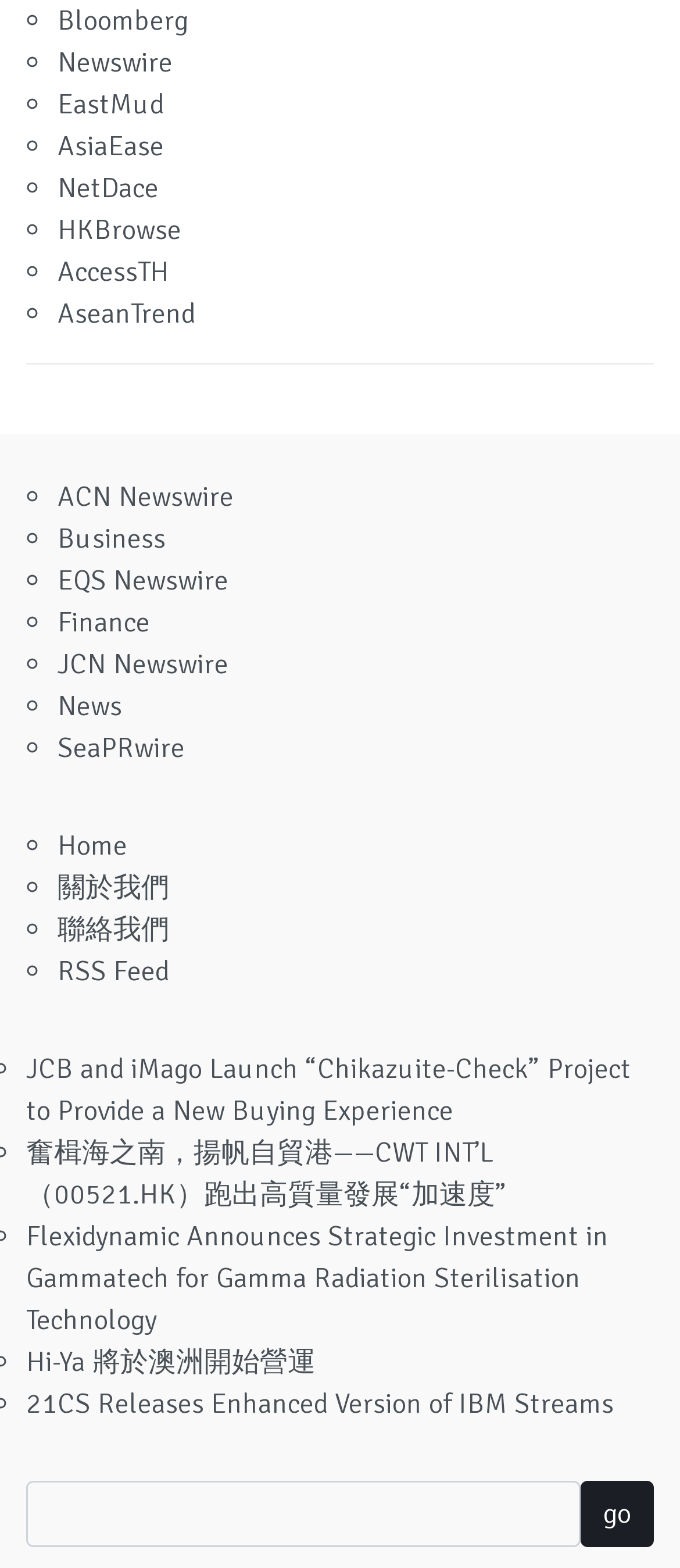Find the bounding box coordinates of the element's region that should be clicked in order to follow the given instruction: "View article about JCB and iMago Launch". The coordinates should consist of four float numbers between 0 and 1, i.e., [left, top, right, bottom].

[0.038, 0.671, 0.928, 0.719]